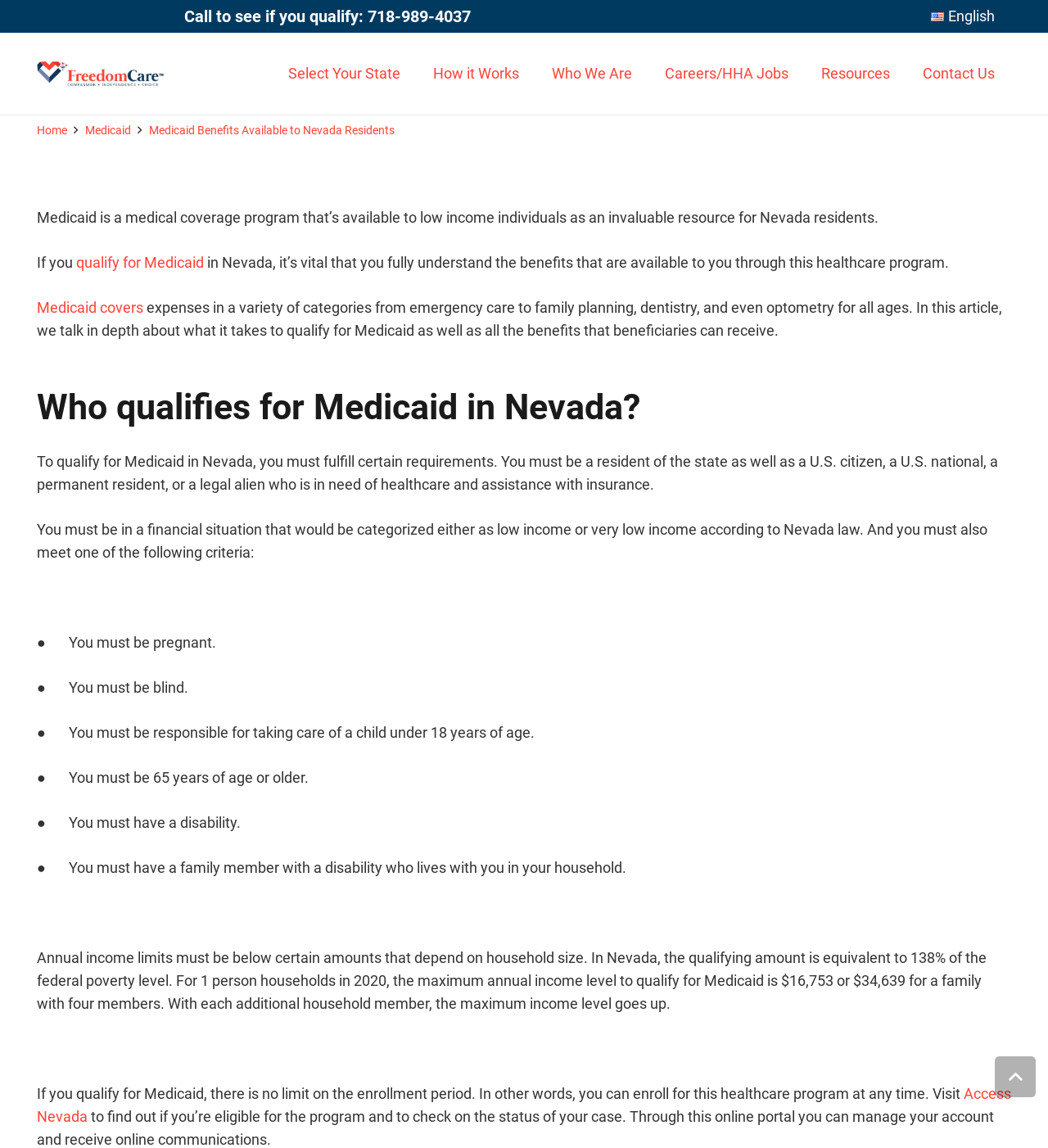What are the eligibility criteria for Medicaid in Nevada?
Please answer the question with as much detail as possible using the screenshot.

The eligibility criteria for Medicaid in Nevada are listed in the section 'Who qualifies for Medicaid in Nevada?' on the webpage, which includes requirements such as residency, citizenship, income, and other specific criteria.